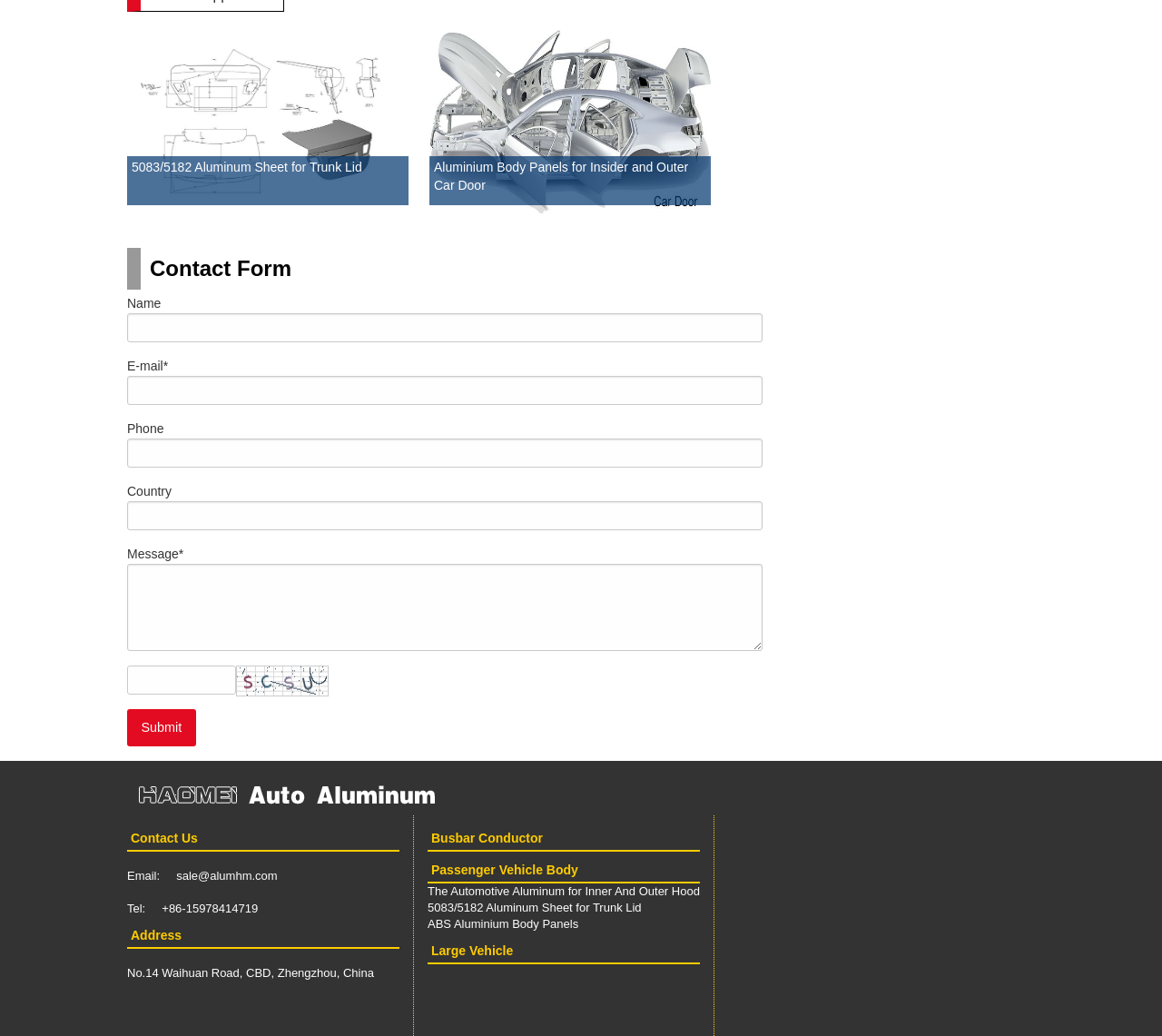Please examine the image and answer the question with a detailed explanation:
What is the product category?

The product category can be inferred from the links and text on the webpage, which suggest that the company deals with automotive aluminum products, such as aluminum sheets and body panels.